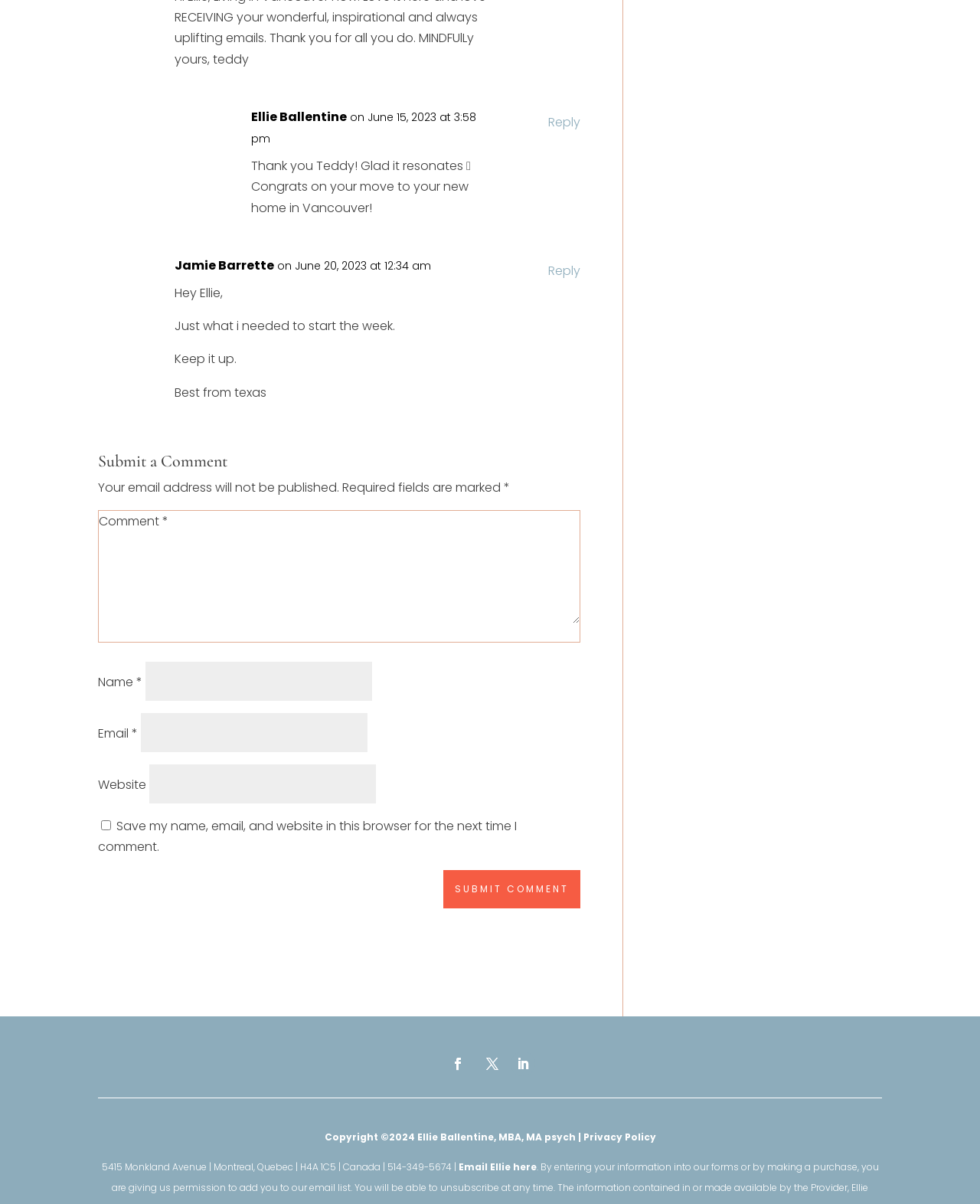What is the name of the person who wrote the first comment?
From the image, respond using a single word or phrase.

Ellie Ballentine